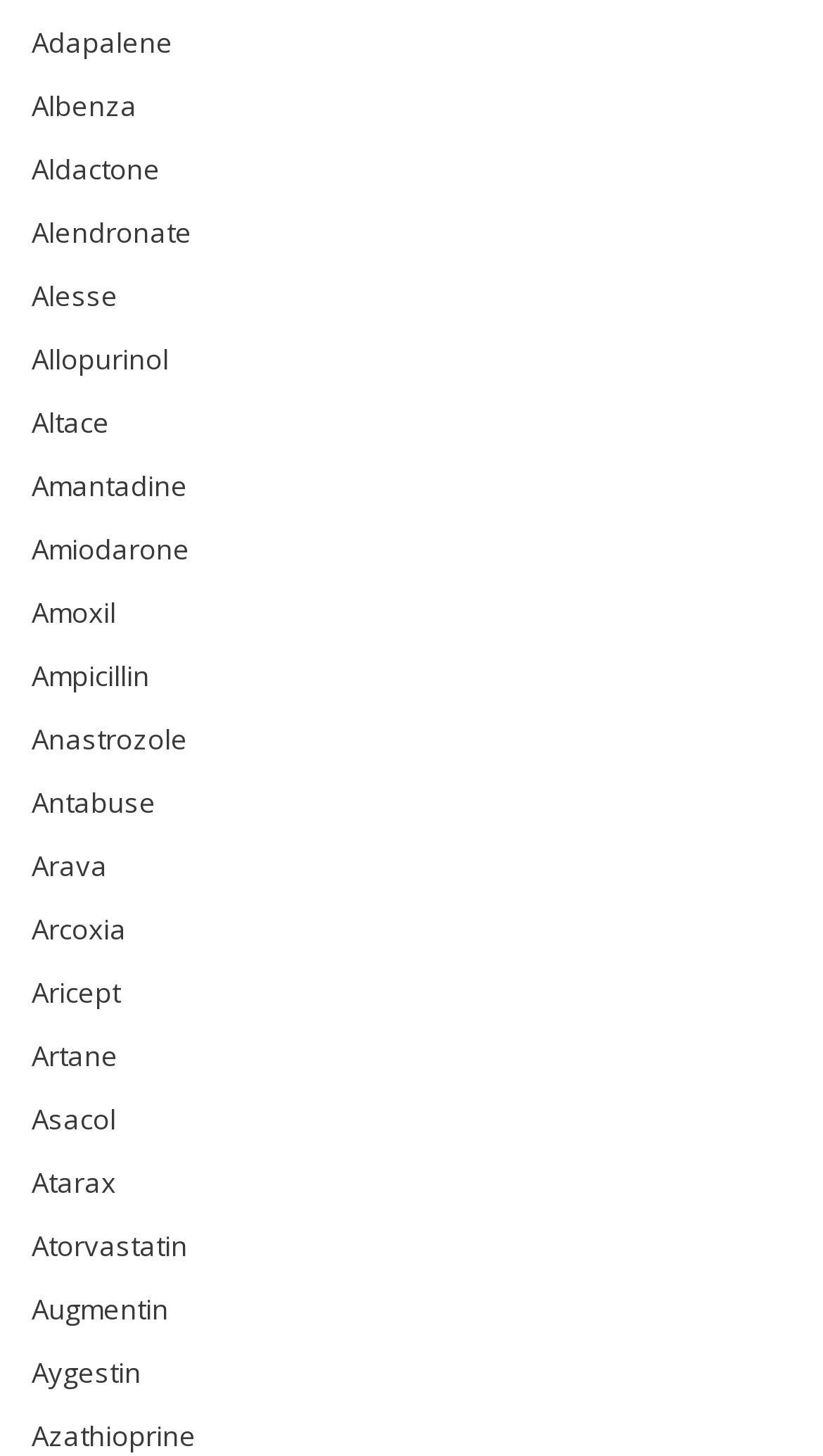Can you identify the bounding box coordinates of the clickable region needed to carry out this instruction: 'Explore Aricept'? The coordinates should be four float numbers within the range of 0 to 1, stated as [left, top, right, bottom].

[0.038, 0.668, 0.146, 0.695]